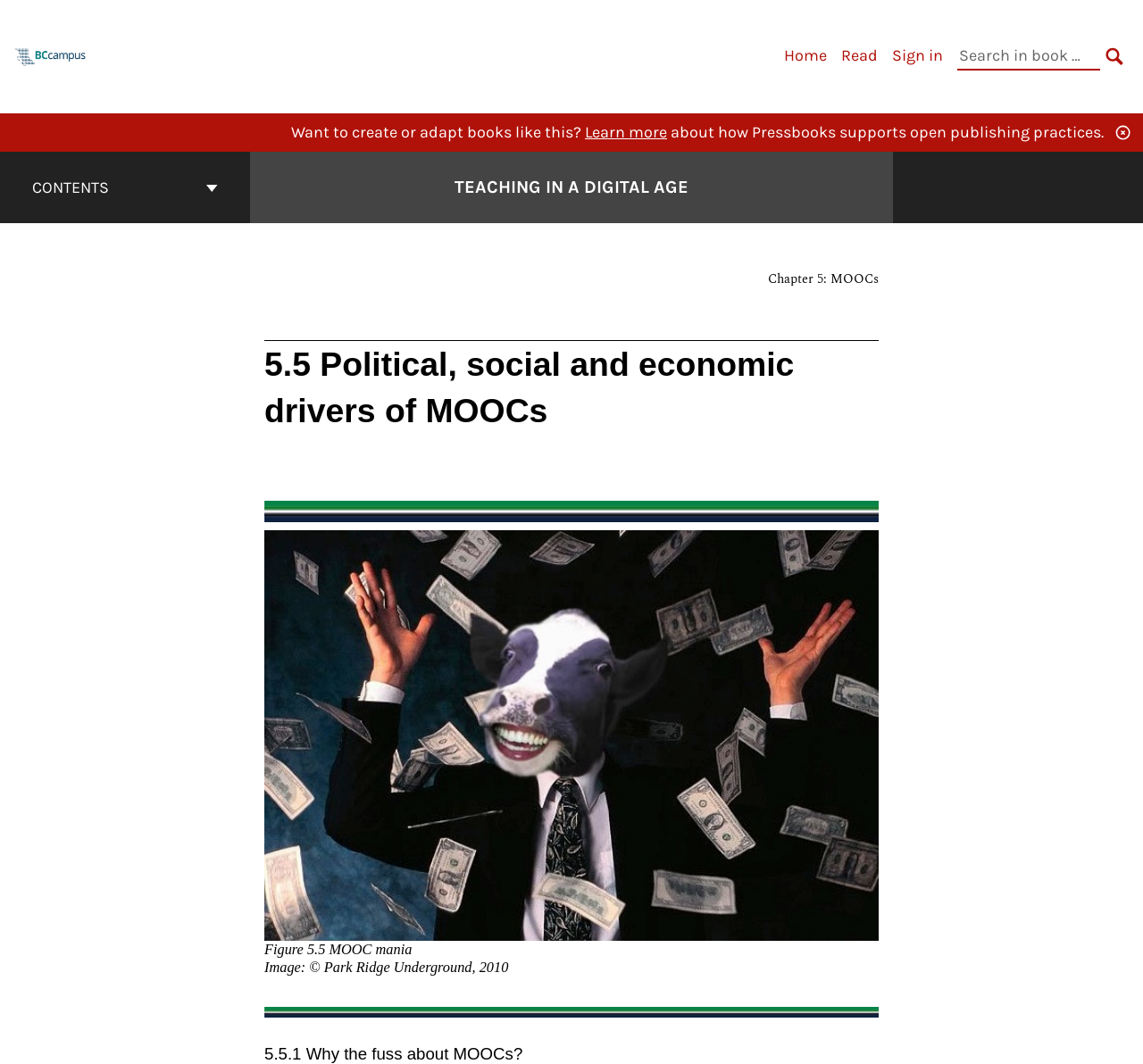What is the title of the current chapter?
Using the information from the image, answer the question thoroughly.

The title of the current chapter can be found on the left side of the webpage, below the book contents navigation menu. It is displayed as 'Chapter 5: MOOCs'.